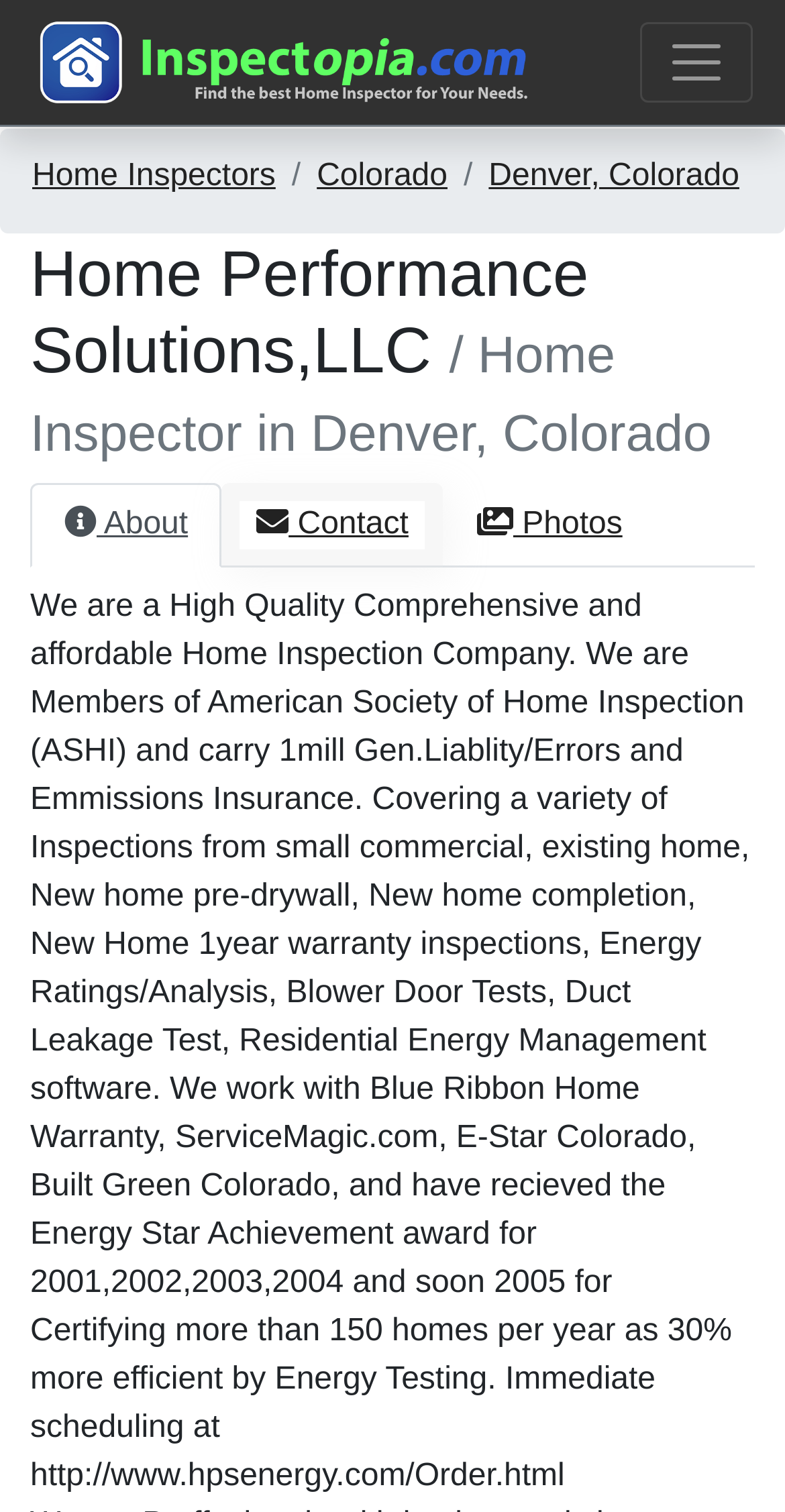Please determine the bounding box coordinates of the clickable area required to carry out the following instruction: "View About". The coordinates must be four float numbers between 0 and 1, represented as [left, top, right, bottom].

[0.038, 0.32, 0.283, 0.376]